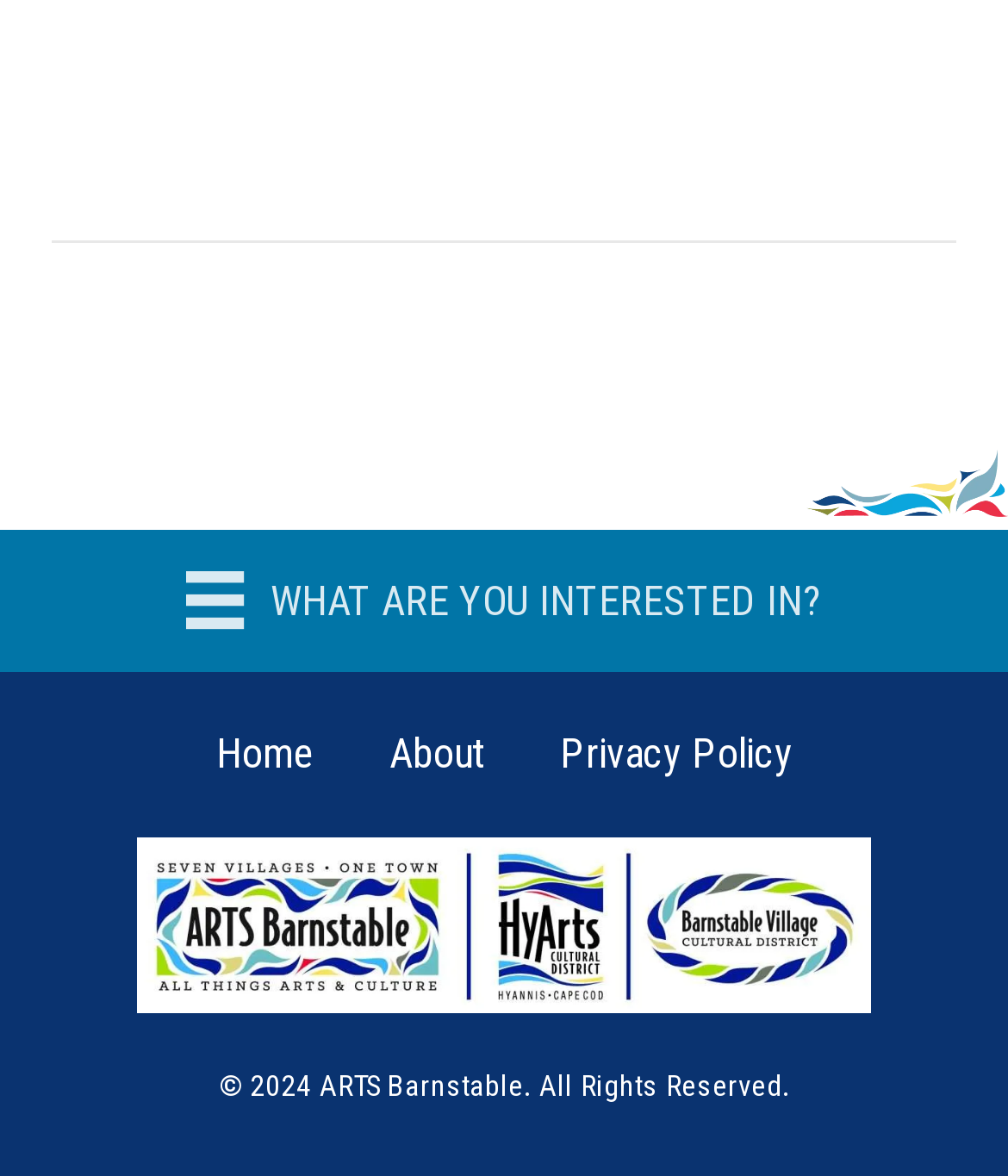Identify the bounding box for the UI element specified in this description: "October 2022". The coordinates must be four float numbers between 0 and 1, formatted as [left, top, right, bottom].

None